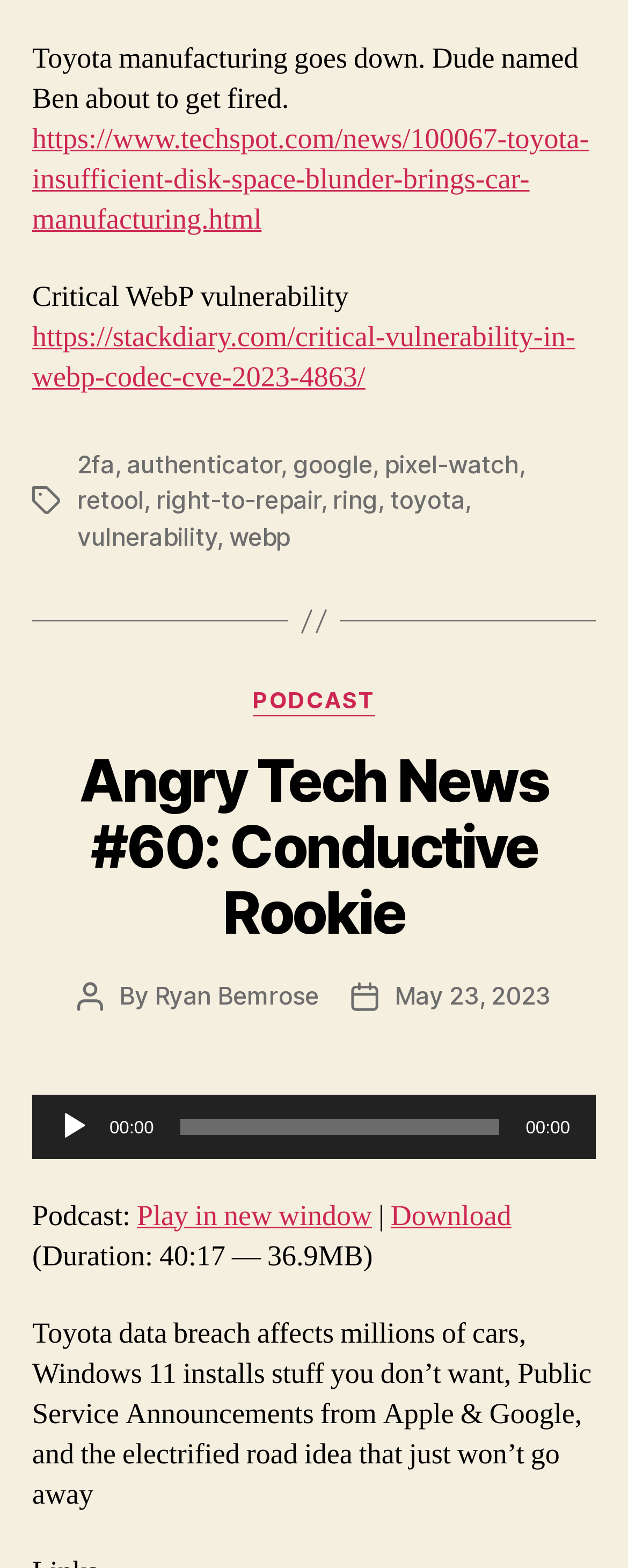Please locate the bounding box coordinates of the element that should be clicked to complete the given instruction: "View the post author's profile".

[0.247, 0.625, 0.508, 0.644]